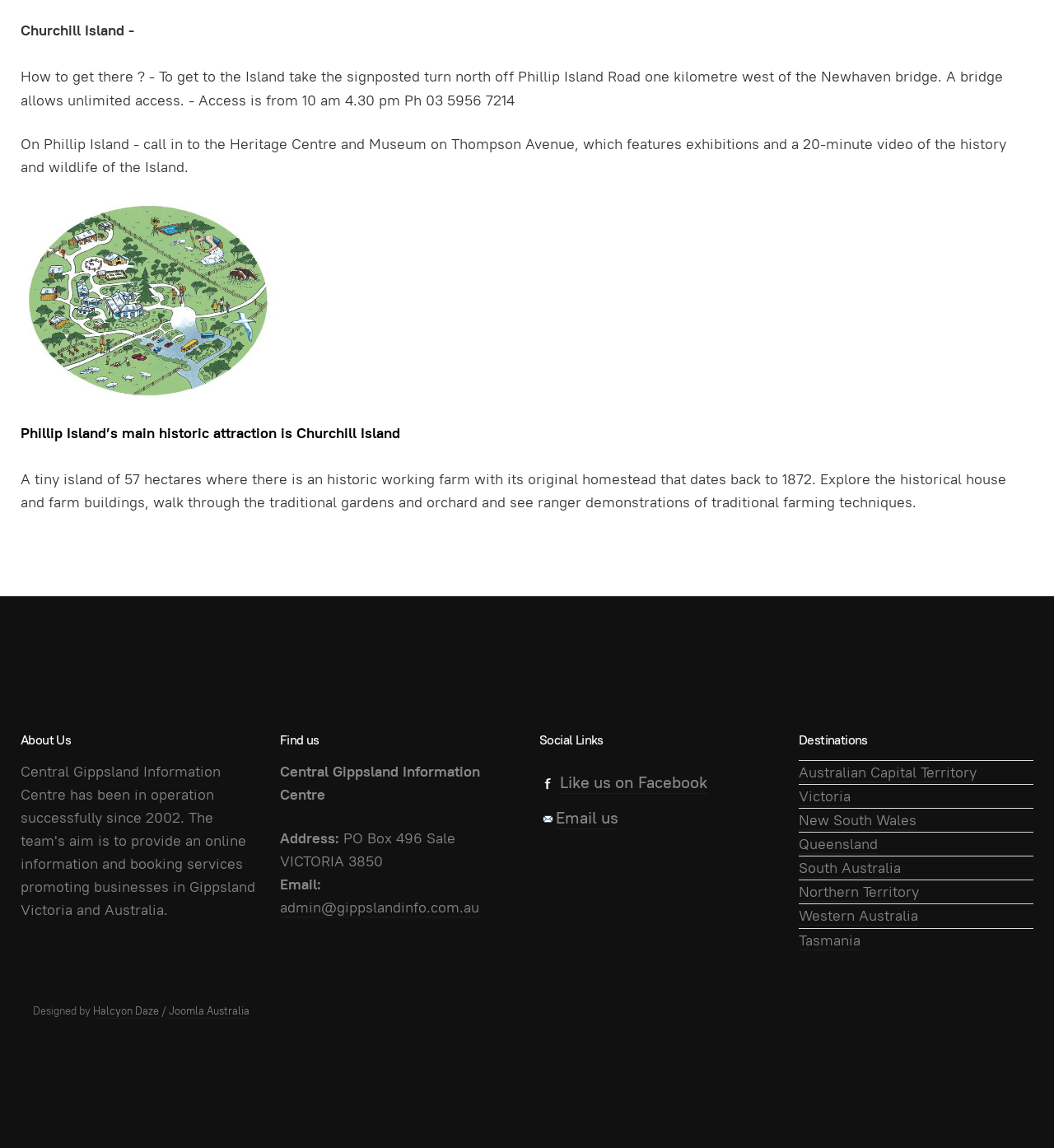Given the element description Queensland, identify the bounding box coordinates for the UI element on the webpage screenshot. The format should be (top-left x, top-left y, bottom-right x, bottom-right y), with values between 0 and 1.

[0.758, 0.727, 0.833, 0.744]